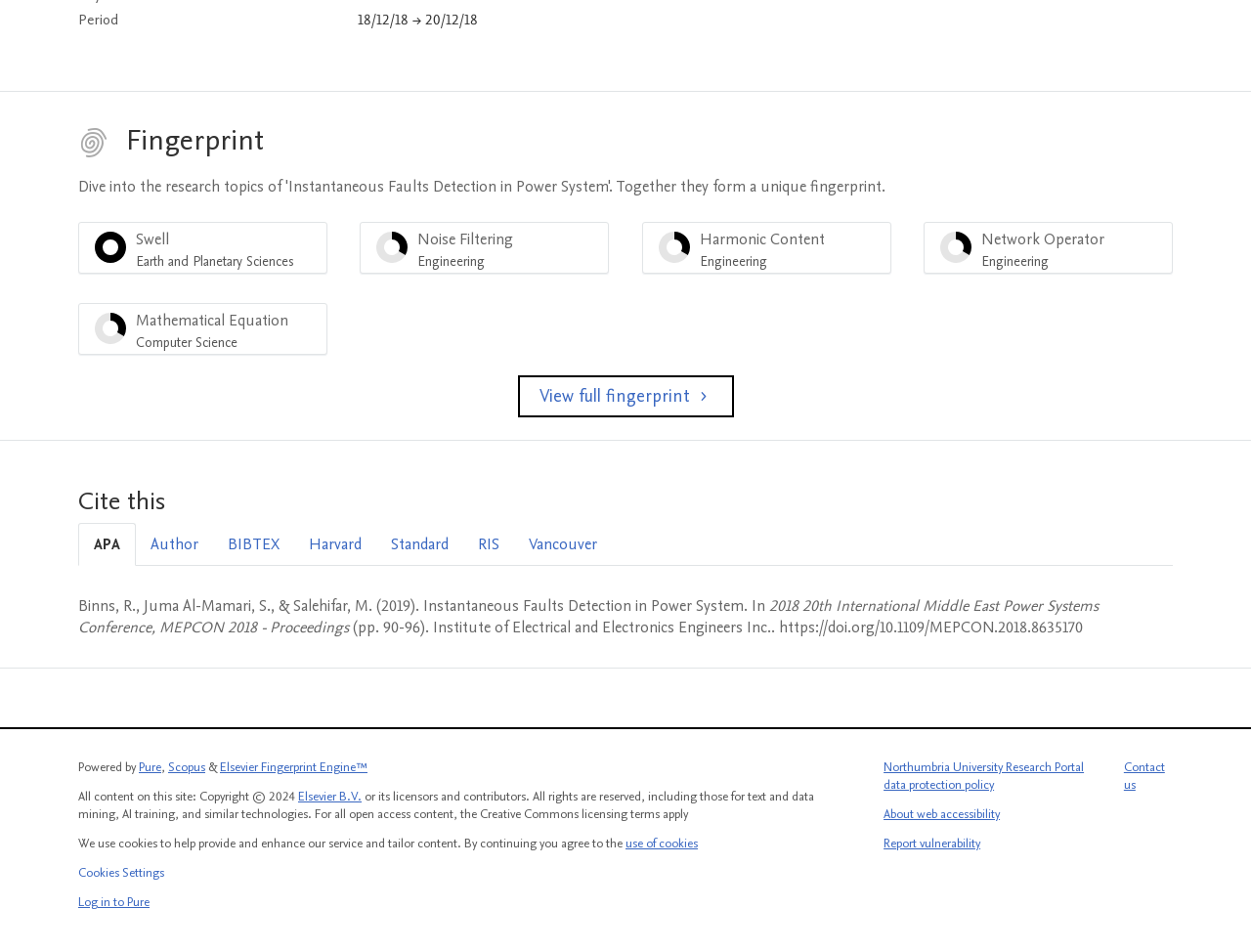Provide your answer to the question using just one word or phrase: What is the name of the university mentioned?

Northumbria University